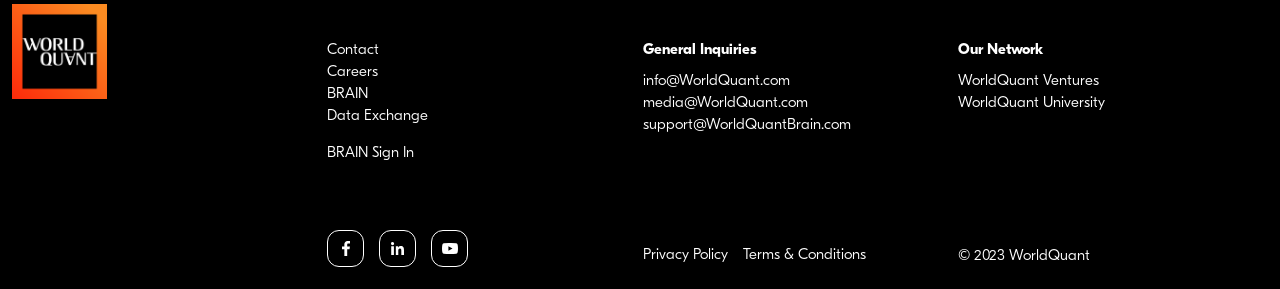What is the year of the copyright statement on this webpage?
Please respond to the question with a detailed and thorough explanation.

I found the year of the copyright statement by looking at the static text '© 2023 WorldQuant' at the bottom of the webpage.